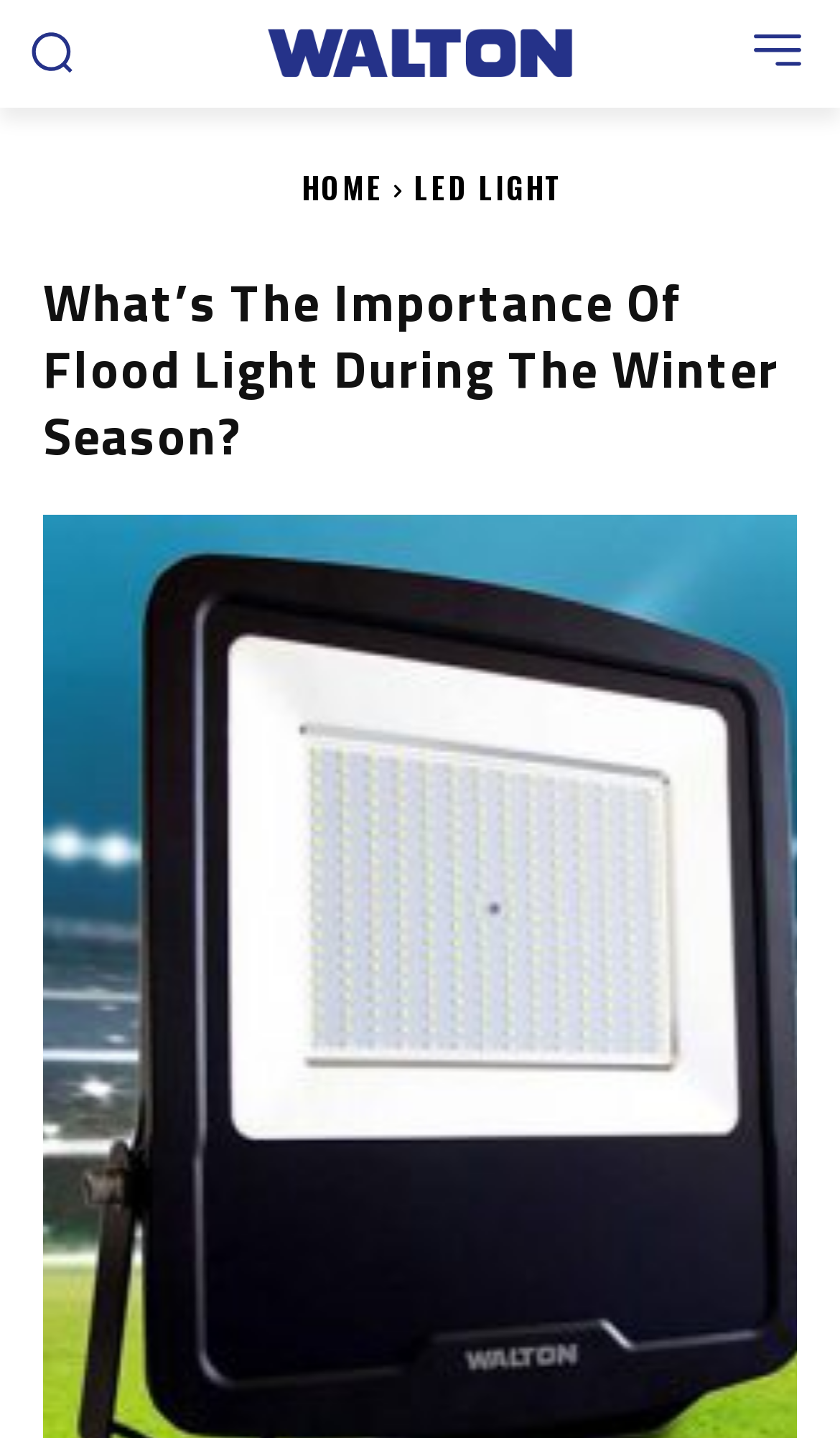Identify the first-level heading on the webpage and generate its text content.

What’s The Importance Of Flood Light During The Winter Season?